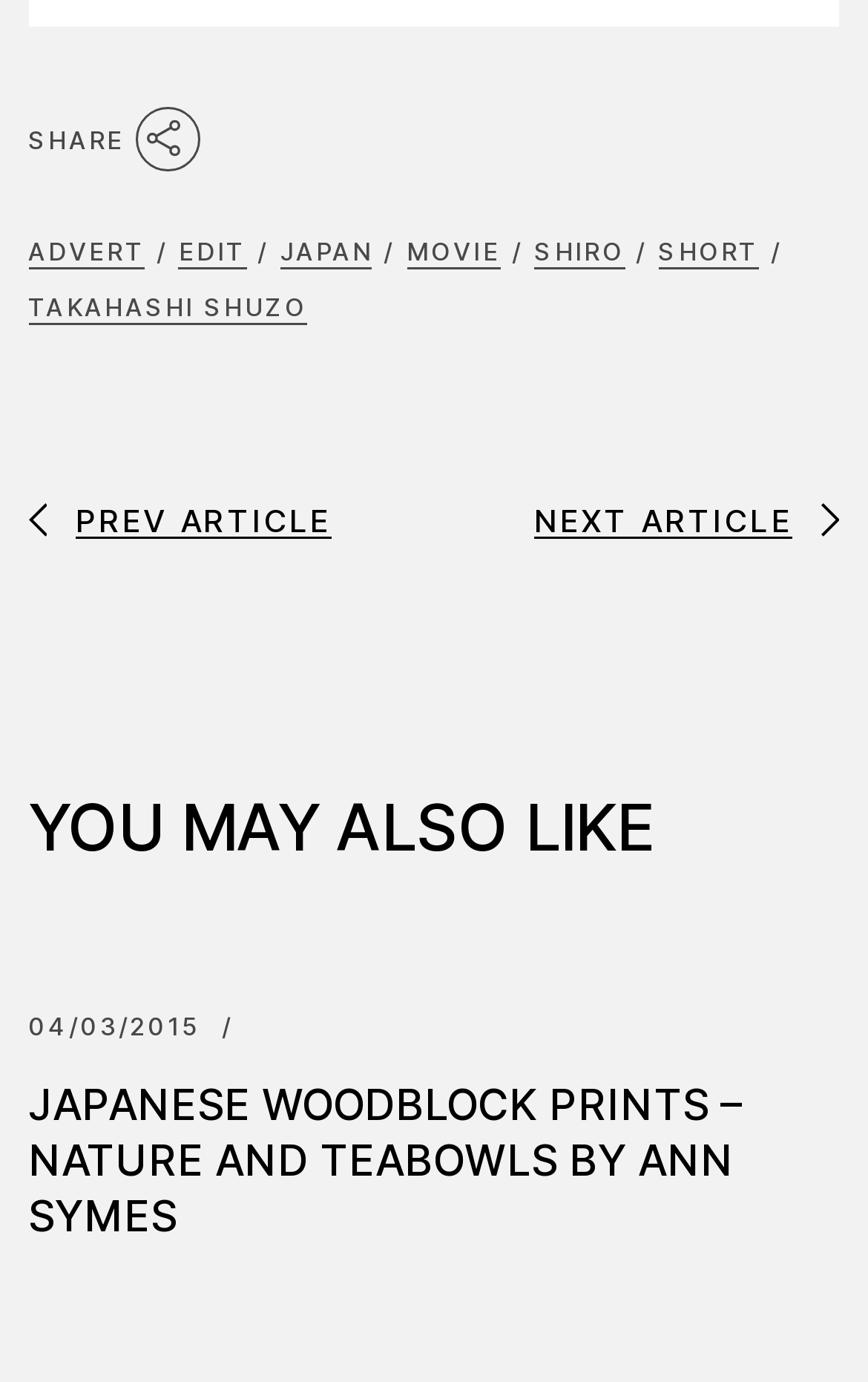Please identify the coordinates of the bounding box for the clickable region that will accomplish this instruction: "Edit the content".

[0.206, 0.162, 0.284, 0.203]